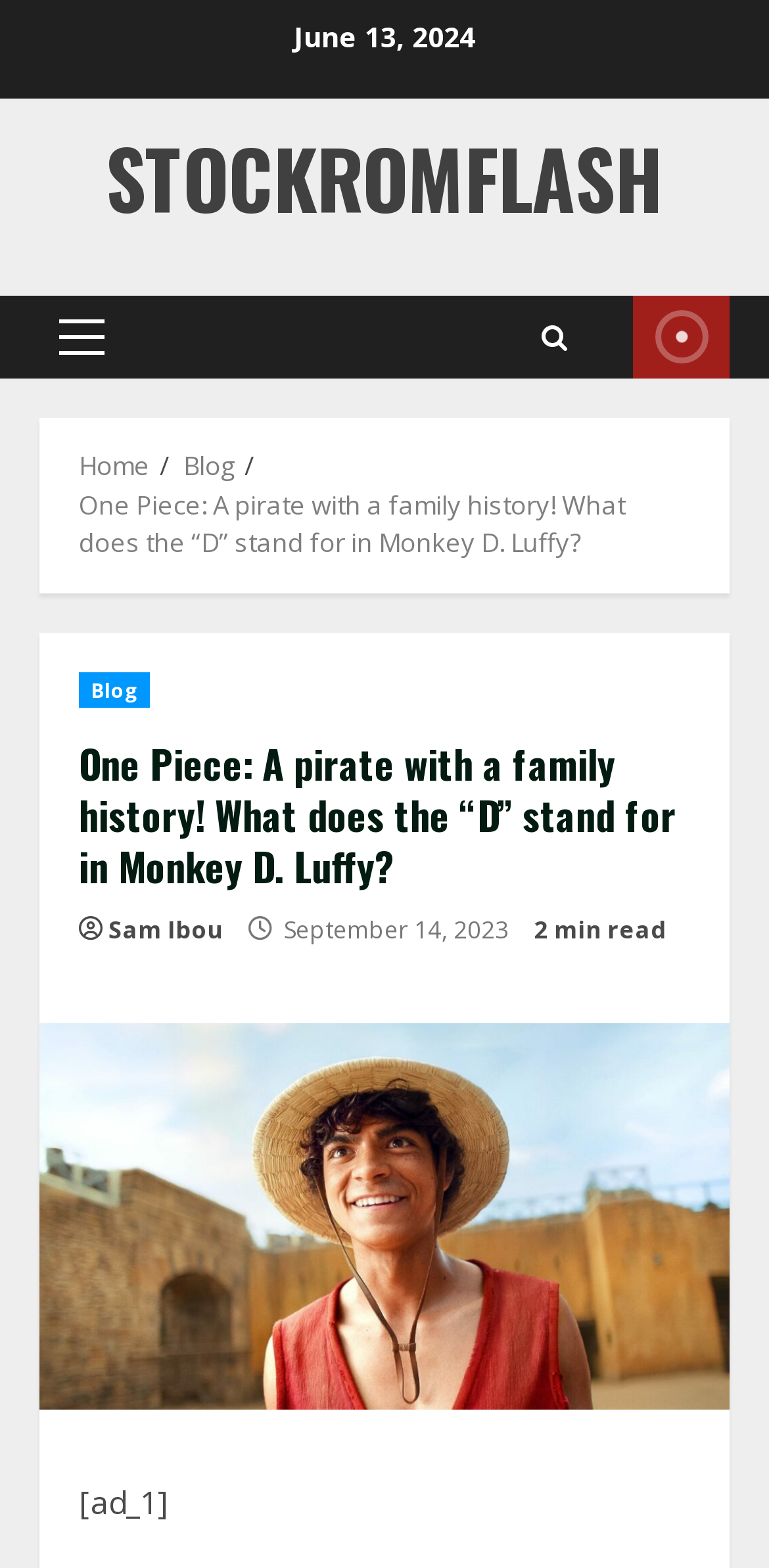Find the main header of the webpage and produce its text content.

One Piece: A pirate with a family history! What does the “D” stand for in Monkey D. Luffy?